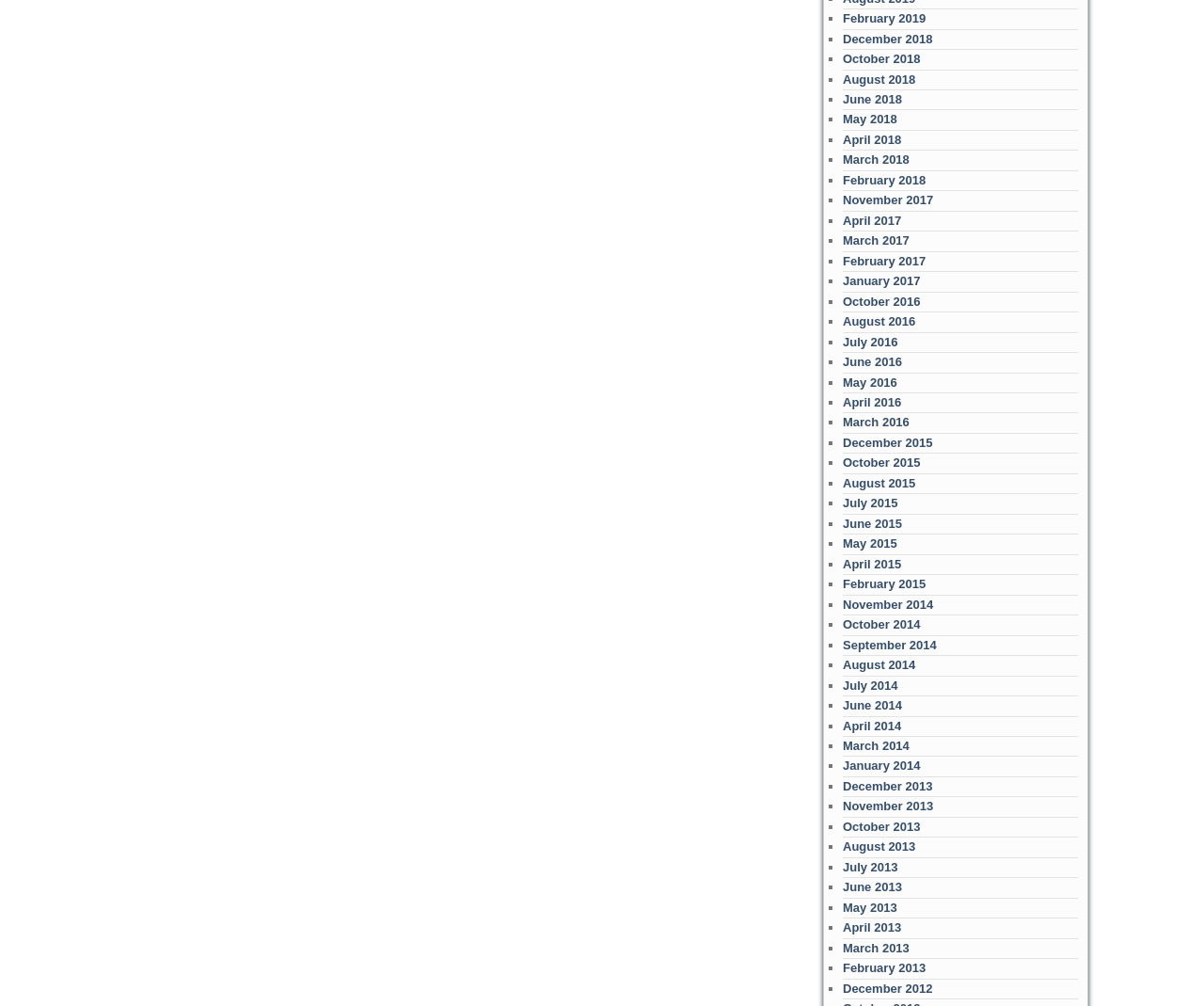Are there any months listed in 2017?
Could you answer the question in a detailed manner, providing as much information as possible?

I looked at the list of links and found that there are several months listed in 2017, including February, March, April, and November.